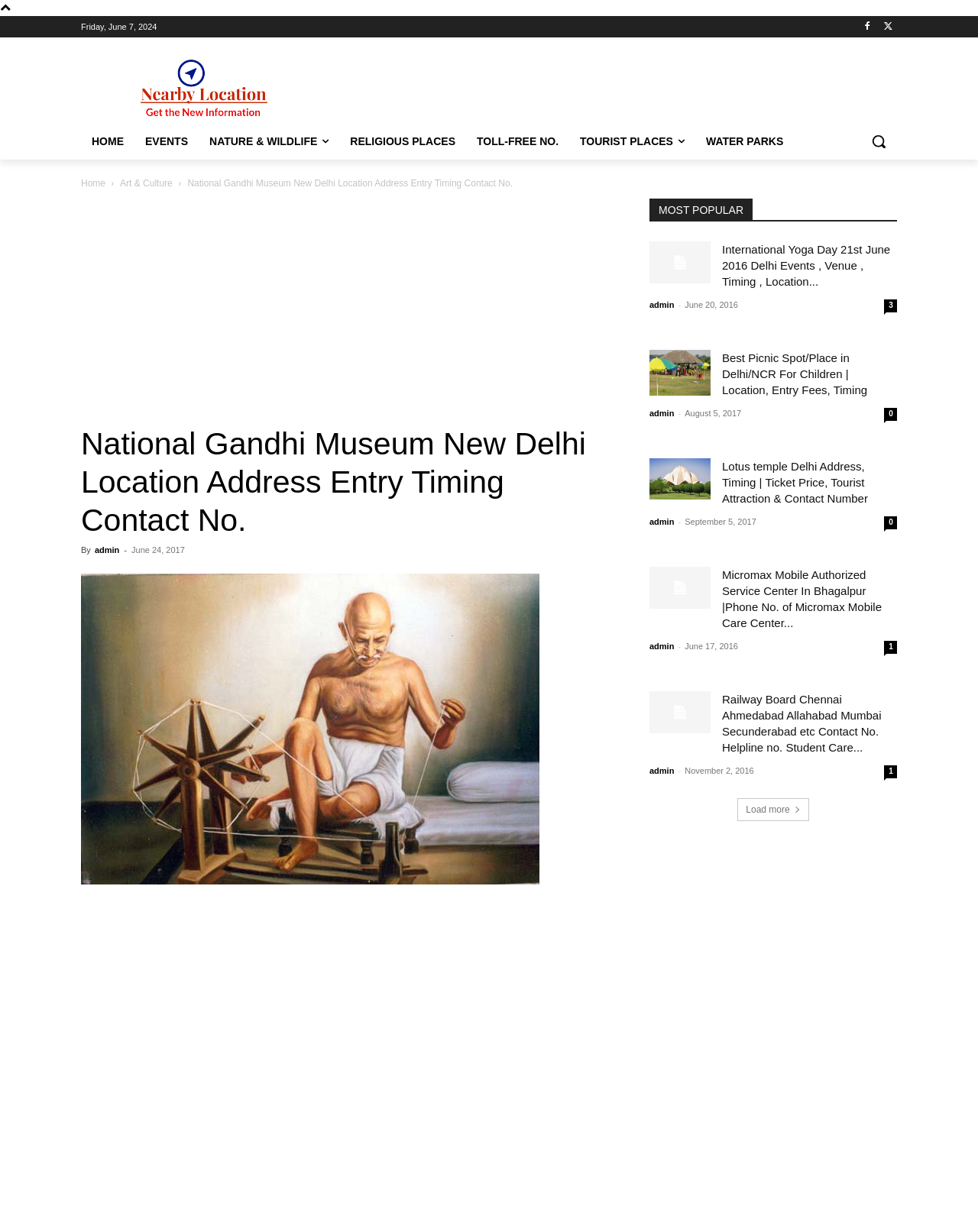Please examine the image and answer the question with a detailed explanation:
What is the name of the museum?

The name of the museum is mentioned in the title of the webpage, which is 'National Gandhi Museum New Delhi Location Address Entry Timing Contact No.'.